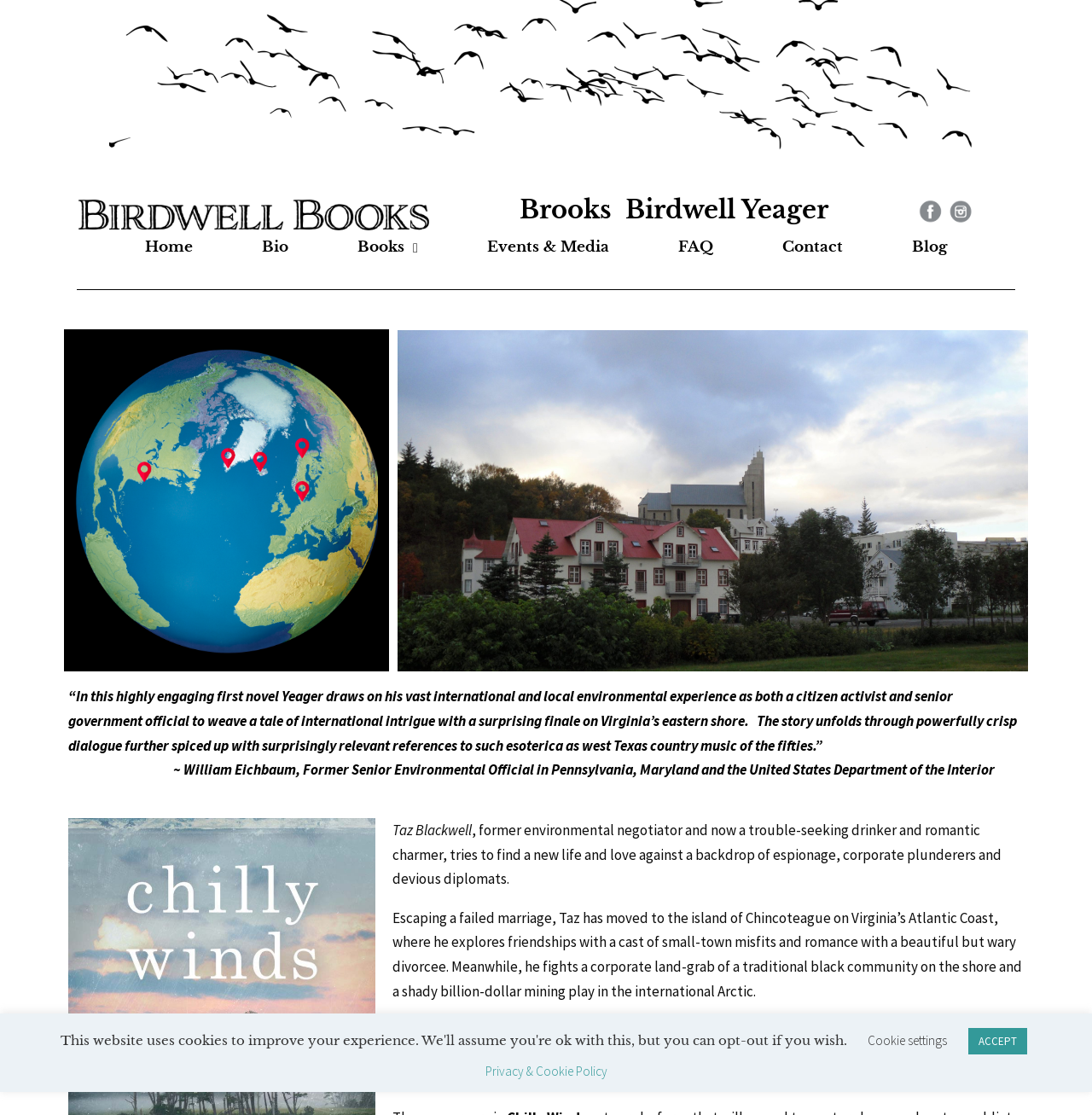What is the title of the book? Based on the image, give a response in one word or a short phrase.

Chilly Winds a Chincoteague Intrigue